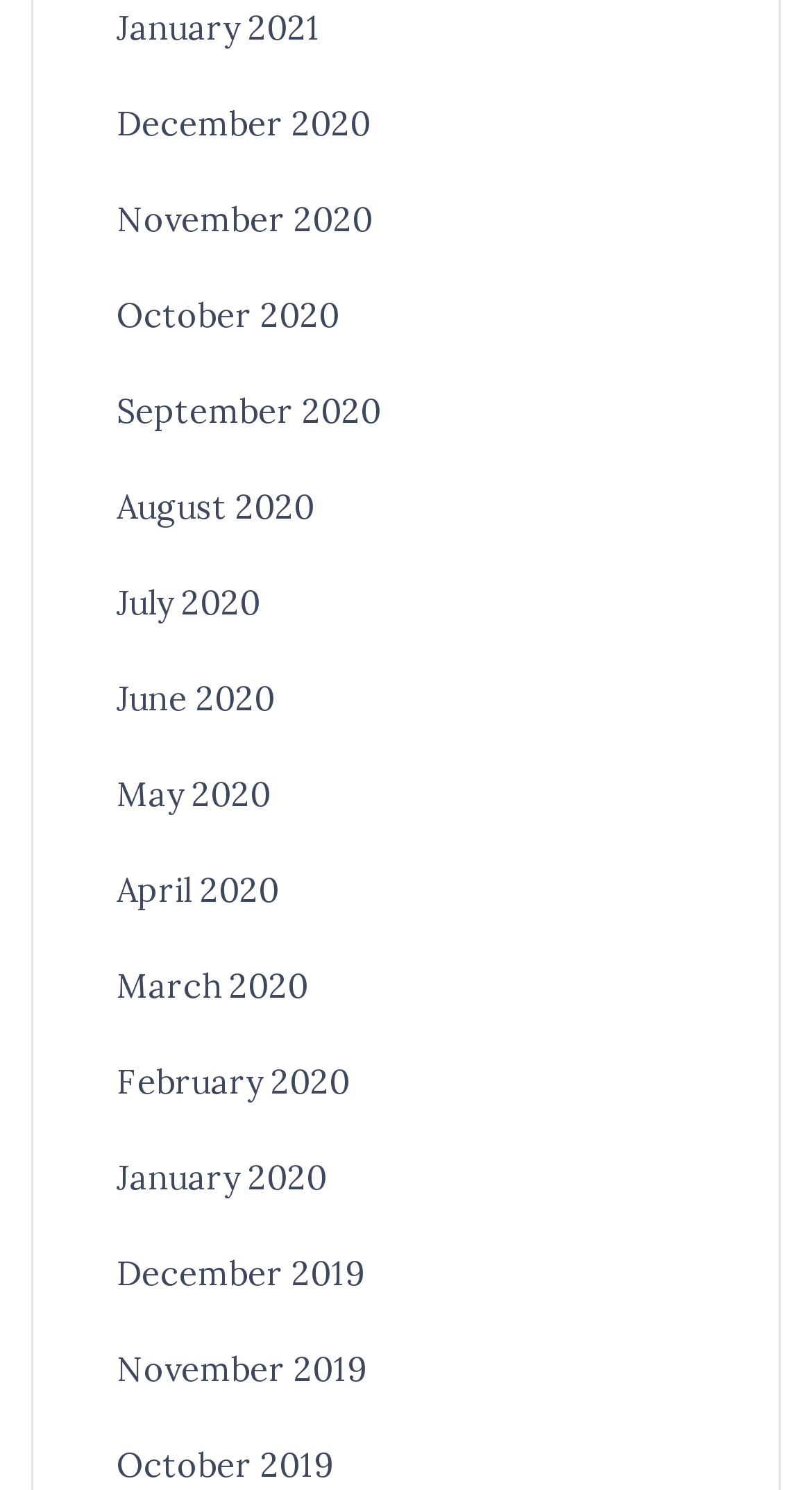Identify the bounding box coordinates of the specific part of the webpage to click to complete this instruction: "browse November 2020".

[0.144, 0.133, 0.459, 0.161]